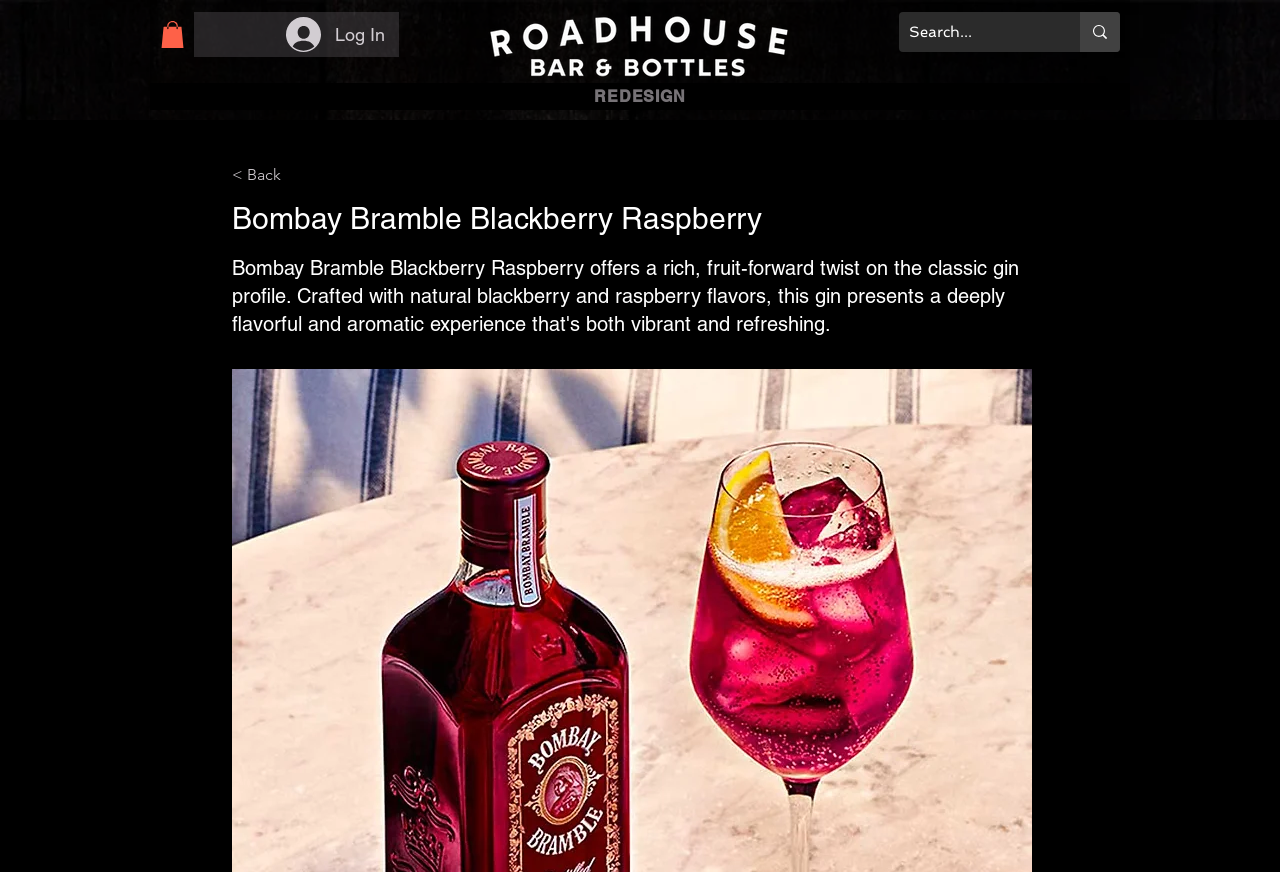What is the purpose of the button with the image? From the image, respond with a single word or brief phrase.

Search